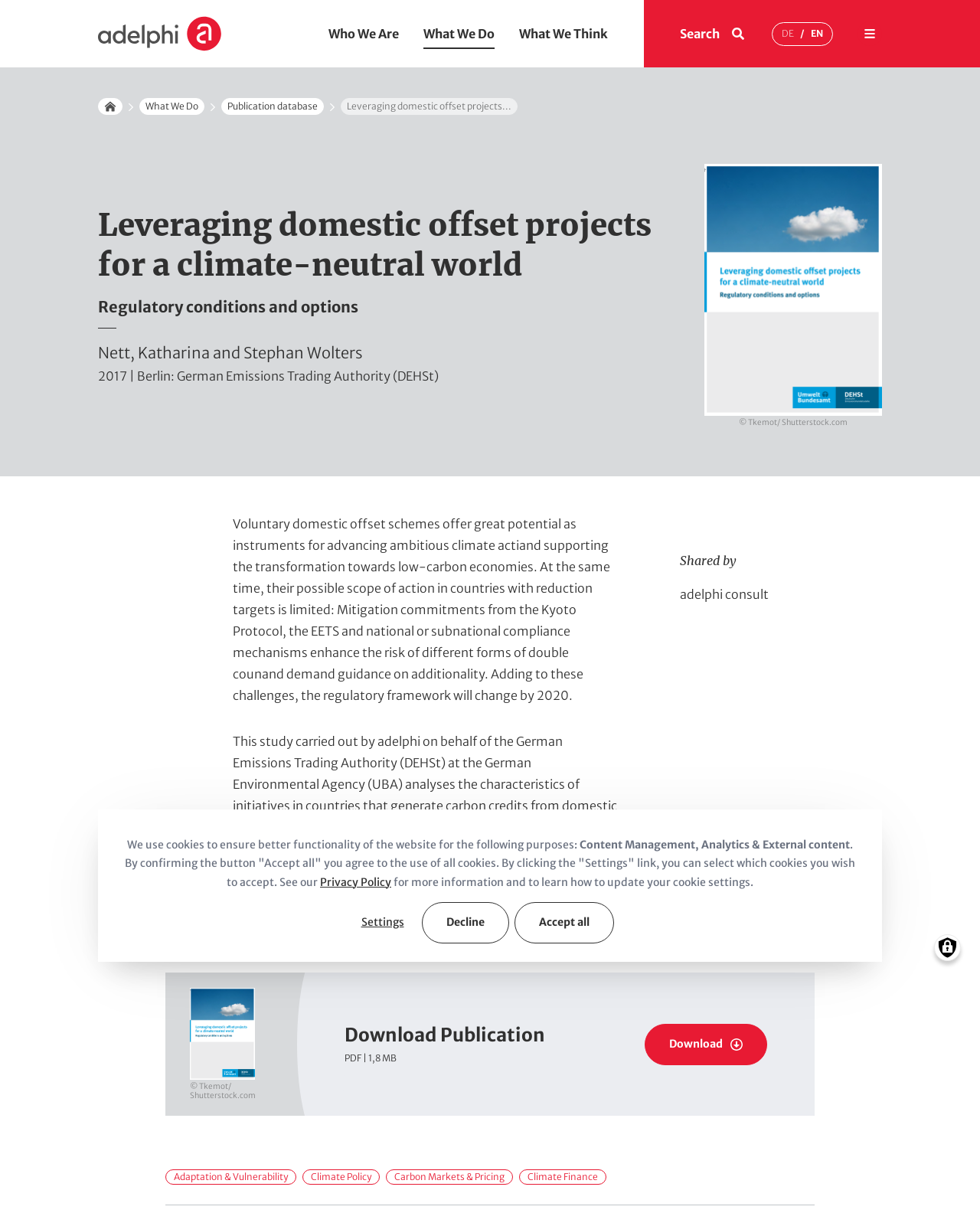Generate a thorough caption detailing the webpage content.

The webpage is about a publication titled "Leveraging domestic offset projects for a climate-neutral world" by adelphi. At the top, there is a navigation bar with links to "Home", "Who We Are", "What We Do", and "What We Think". On the right side of the navigation bar, there is a search button with a magnifying glass icon and a language selection dropdown with options for German and English.

Below the navigation bar, there is a breadcrumb navigation section showing the path "Home > What We Do > Publication database". Next to it, there is a heading with the title of the publication, followed by a brief description of the publication.

The main content of the webpage is divided into several sections. The first section describes the publication, including the authors, publication date, and a brief summary. The second section has a figure with an image and a caption. The third section has a blurb summarizing the publication, followed by a longer description of the study and its findings.

On the right side of the webpage, there is a sidebar with links to related topics, including "Adaptation & Vulnerability", "Climate Policy", "Carbon Markets & Pricing", and "Climate Finance". Below the sidebar, there is a section with a call-to-action to download the publication in PDF format.

At the bottom of the webpage, there is a footer section with a copyright notice and a disclaimer about the use of cookies on the website. There are also buttons to accept or decline the use of cookies, as well as a link to the privacy policy.